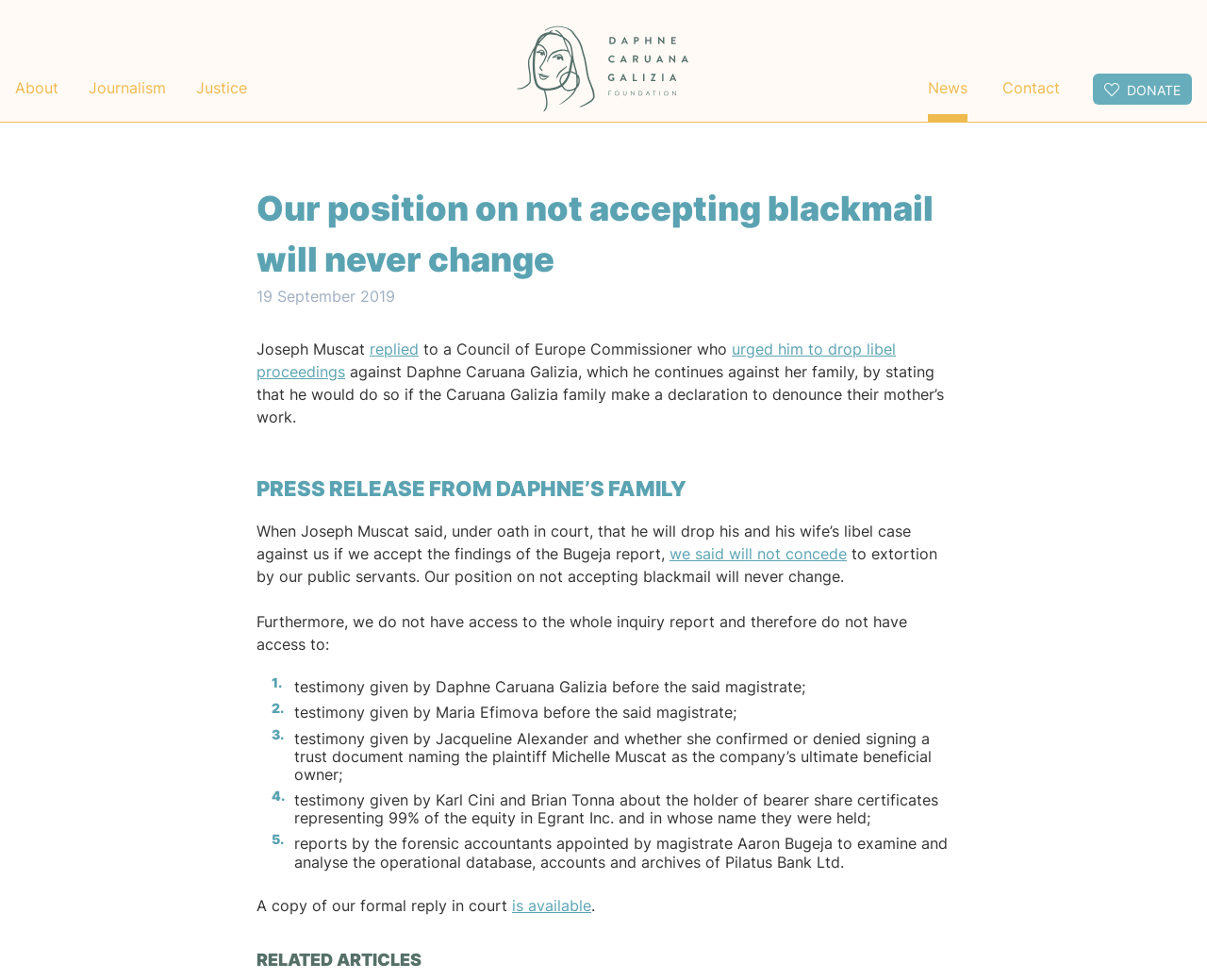Create a detailed description of the webpage's content and layout.

The webpage is about a statement from the Daphne Caruana Galizia Foundation, with a clear and strong tone. At the top, there is a logo of the foundation, accompanied by a link to the foundation's homepage. Below the logo, there are several navigation links, including "About", "Journalism", "Justice", "News", "Contact", and "DONATE".

The main content of the webpage is a statement from the foundation, which is divided into several sections. The first section has a heading that reads "Our position on not accepting blackmail will never change". Below the heading, there is a date "19 September 2019" and a statement from Joseph Muscat, the Prime Minister, who replied to a Council of Europe Commissioner. The statement is followed by a link to a press release from Daphne's family.

The next section has a heading "PRESS RELEASE FROM DAPHNE'S FAMILY" and contains a statement from the family, which is a response to the Prime Minister's statement. The family refuses to concede to extortion and reiterates their position on not accepting blackmail.

The webpage also lists several points that the family does not have access to, including testimony given by Daphne Caruana Galizia and others, and reports by forensic accountants. At the bottom of the page, there is a link to a formal reply in court, which is available to read.

Finally, there is a section with a heading "RELATED ARTICLES", which suggests that there are more articles related to this topic available on the website.